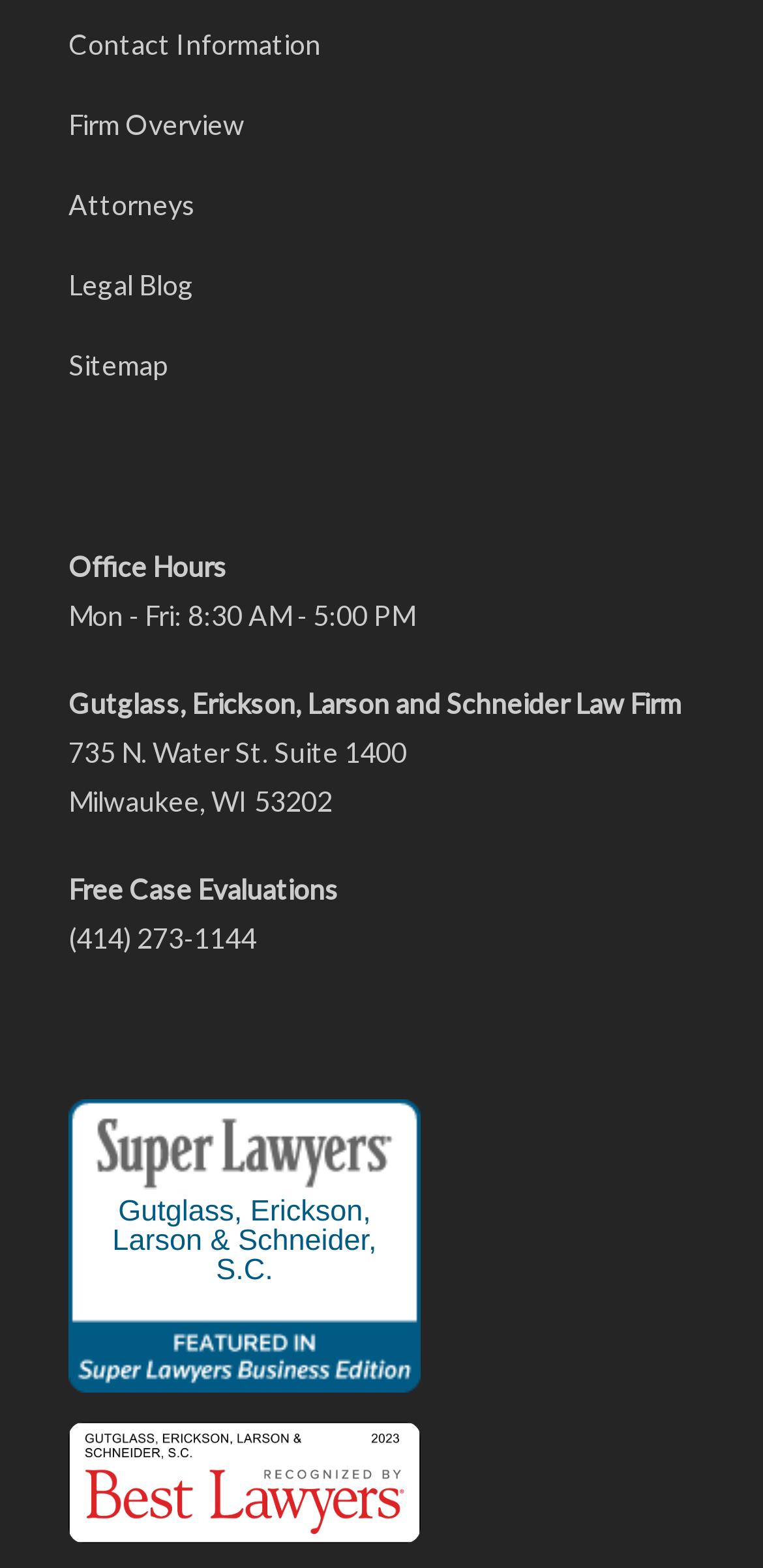Provide a single word or phrase answer to the question: 
What is the name of the publication that features the law firm?

Super Lawyers - Business Edition